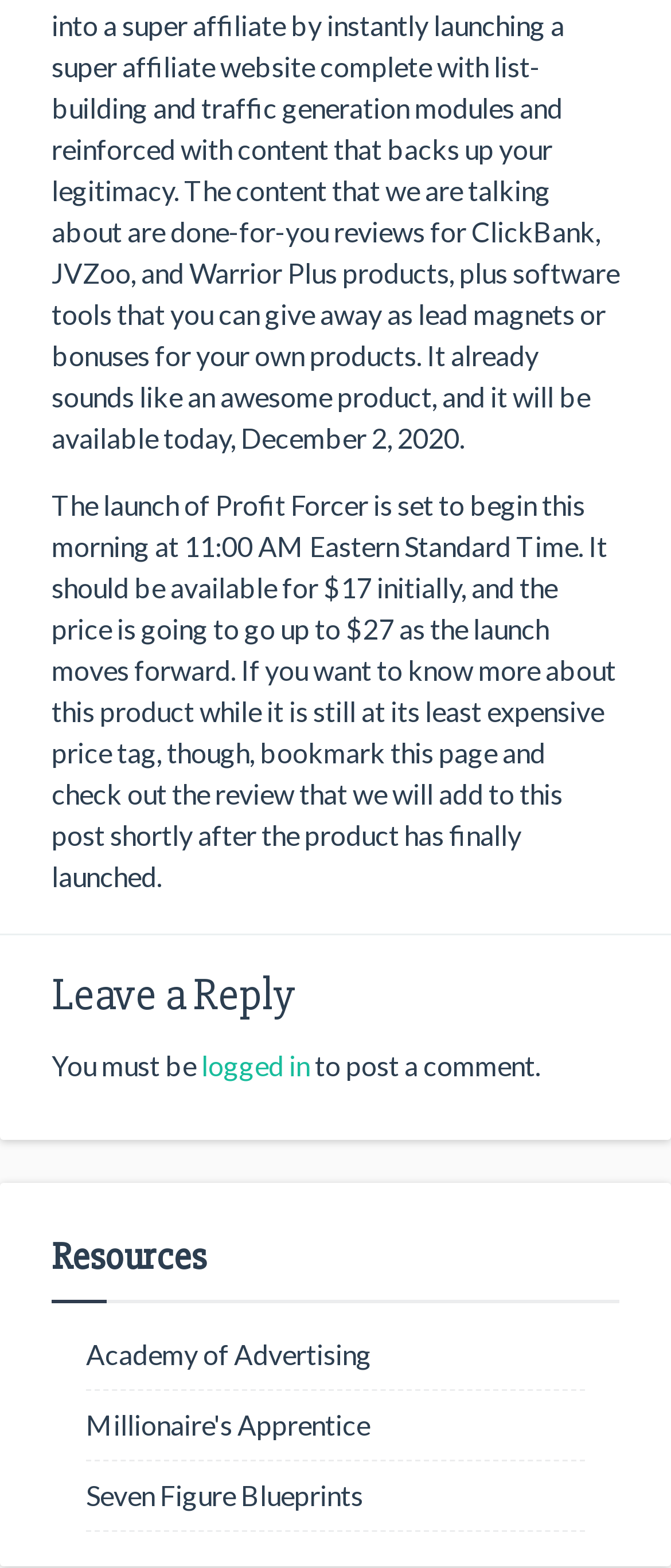Please determine the bounding box coordinates for the UI element described here. Use the format (top-left x, top-left y, bottom-right x, bottom-right y) with values bounded between 0 and 1: Millionaire's Apprentice

[0.128, 0.898, 0.551, 0.918]